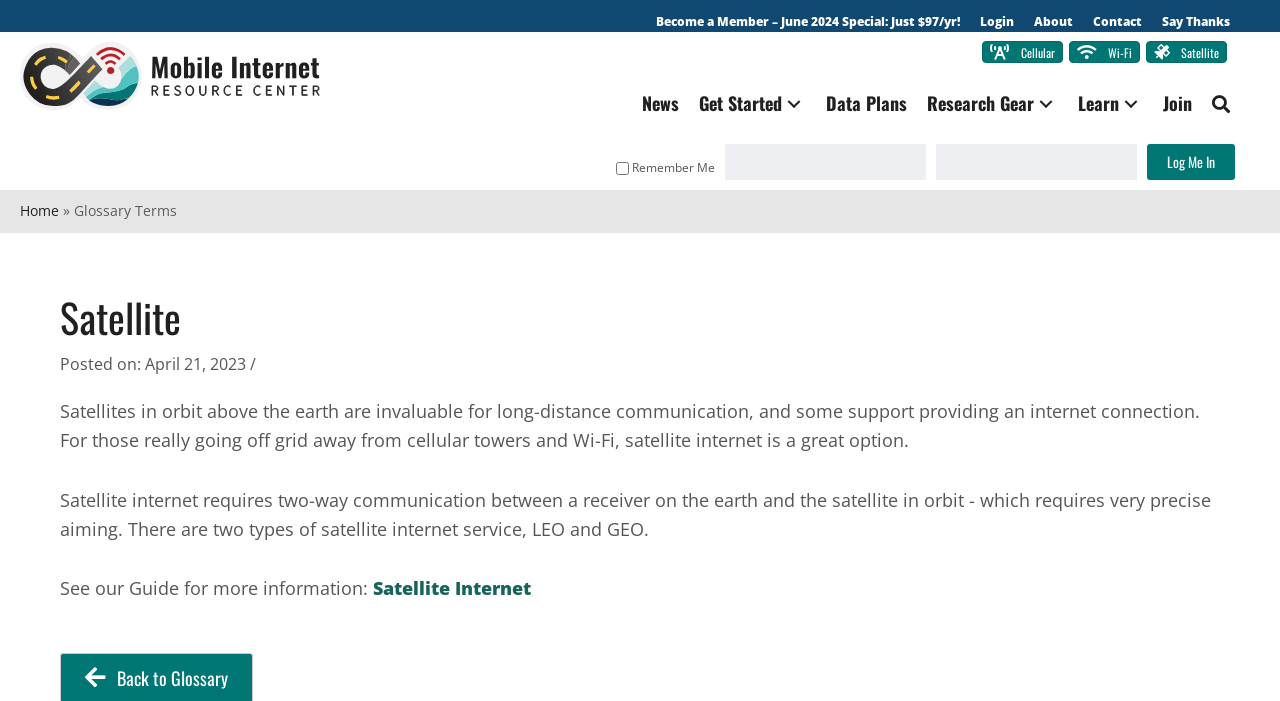Determine the bounding box coordinates of the clickable region to follow the instruction: "Log in to the account".

[0.896, 0.206, 0.965, 0.257]